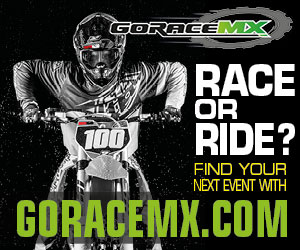What is the rider wearing?
Answer the question with a thorough and detailed explanation.

The motocross rider is confidently posed on a motorcycle, wearing a full racing outfit, which is vividly colored and stands out against the black background.